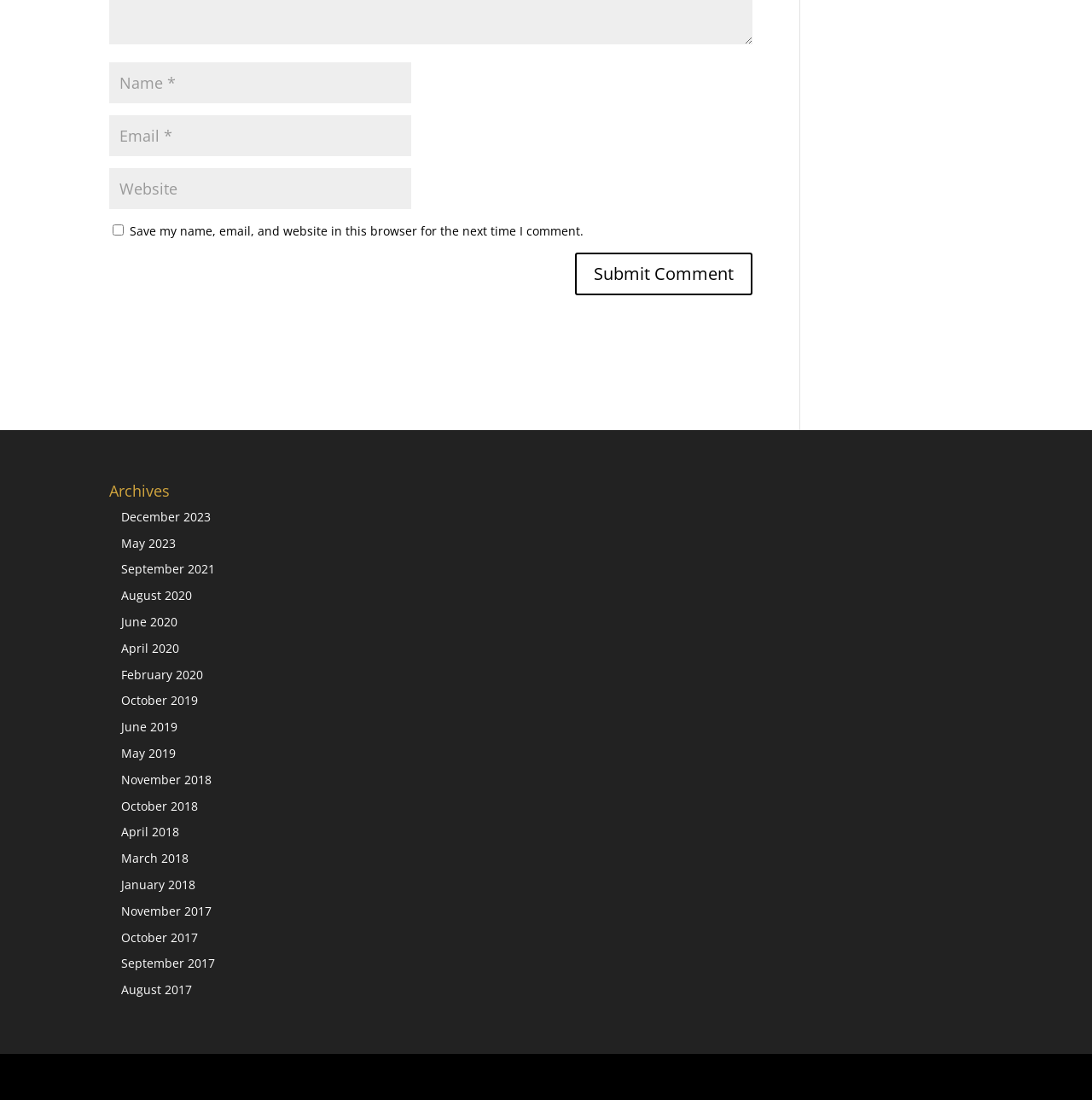Please determine the bounding box coordinates of the element to click on in order to accomplish the following task: "Enter your name". Ensure the coordinates are four float numbers ranging from 0 to 1, i.e., [left, top, right, bottom].

[0.1, 0.056, 0.377, 0.094]